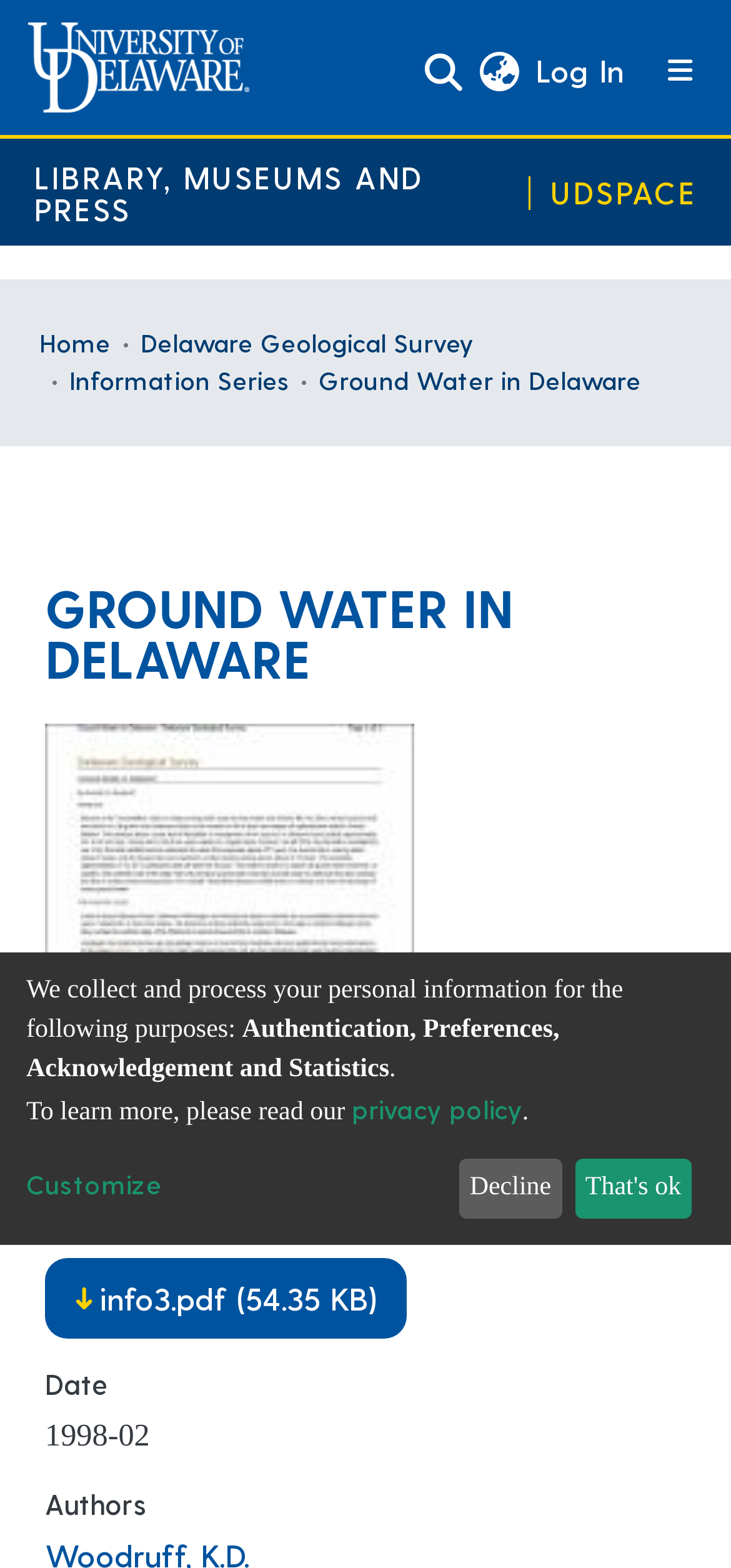Pinpoint the bounding box coordinates of the clickable area needed to execute the instruction: "Toggle navigation". The coordinates should be specified as four float numbers between 0 and 1, i.e., [left, top, right, bottom].

[0.876, 0.028, 0.985, 0.064]